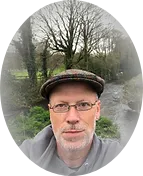What is in the background of the image?
We need a detailed and exhaustive answer to the question. Please elaborate.

The caption describes the background of the image as having leafy trees and a flowing stream, which creates a peaceful and serene atmosphere.